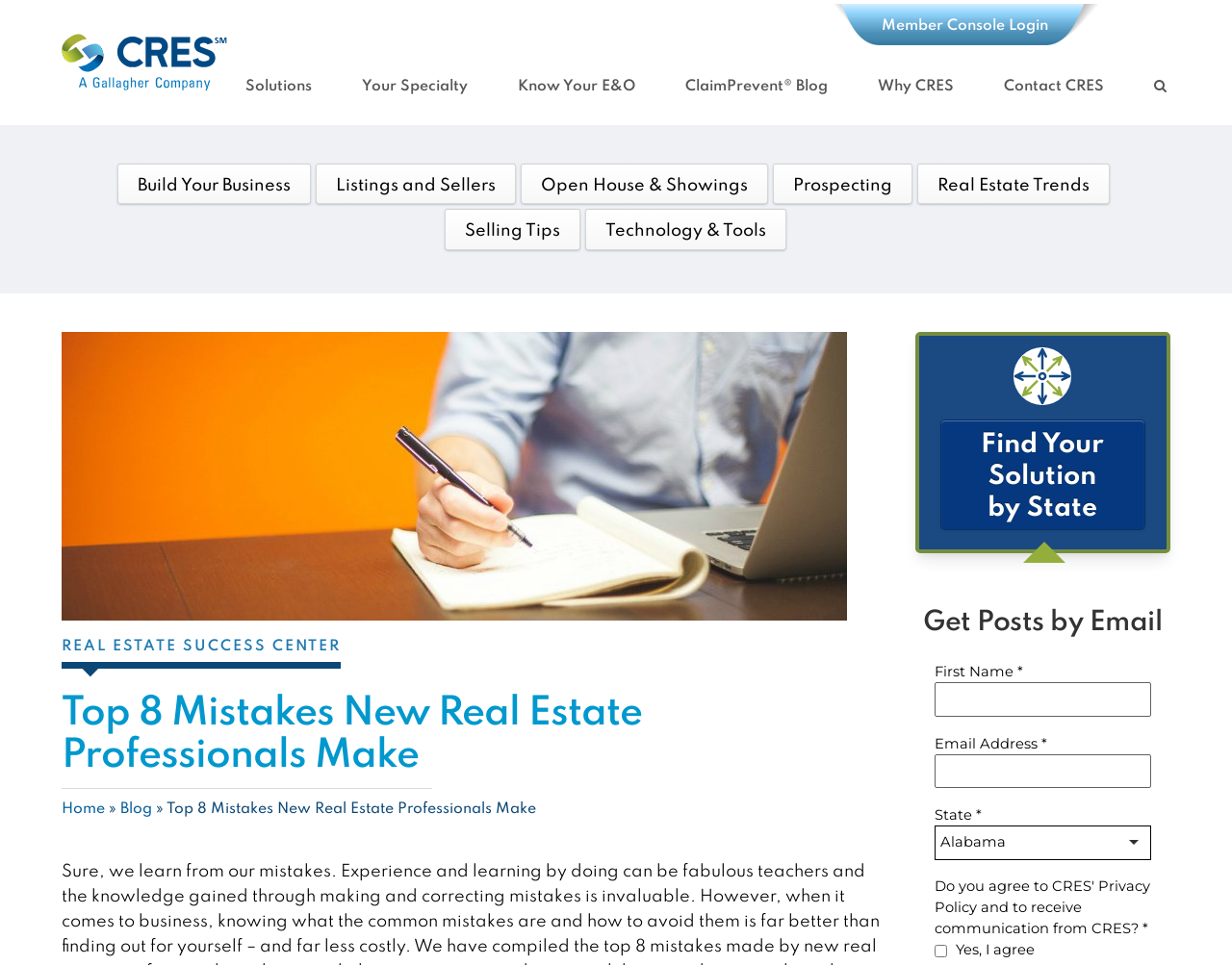From the webpage screenshot, predict the bounding box coordinates (top-left x, top-left y, bottom-right x, bottom-right y) for the UI element described here: Projects & Case Studies

None